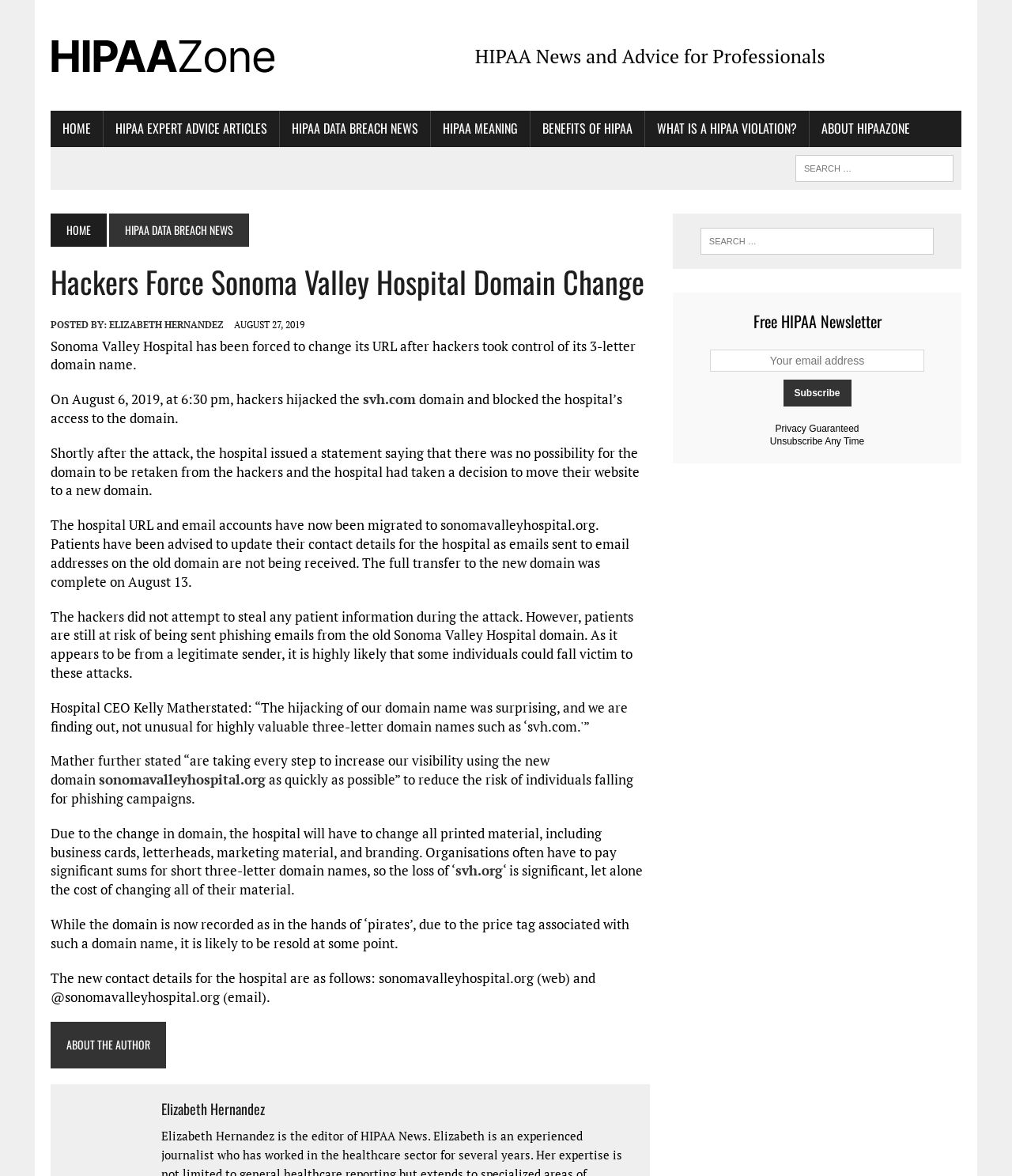What is the new domain name of the hospital?
Give a single word or phrase as your answer by examining the image.

sonomavalleyhospital.org